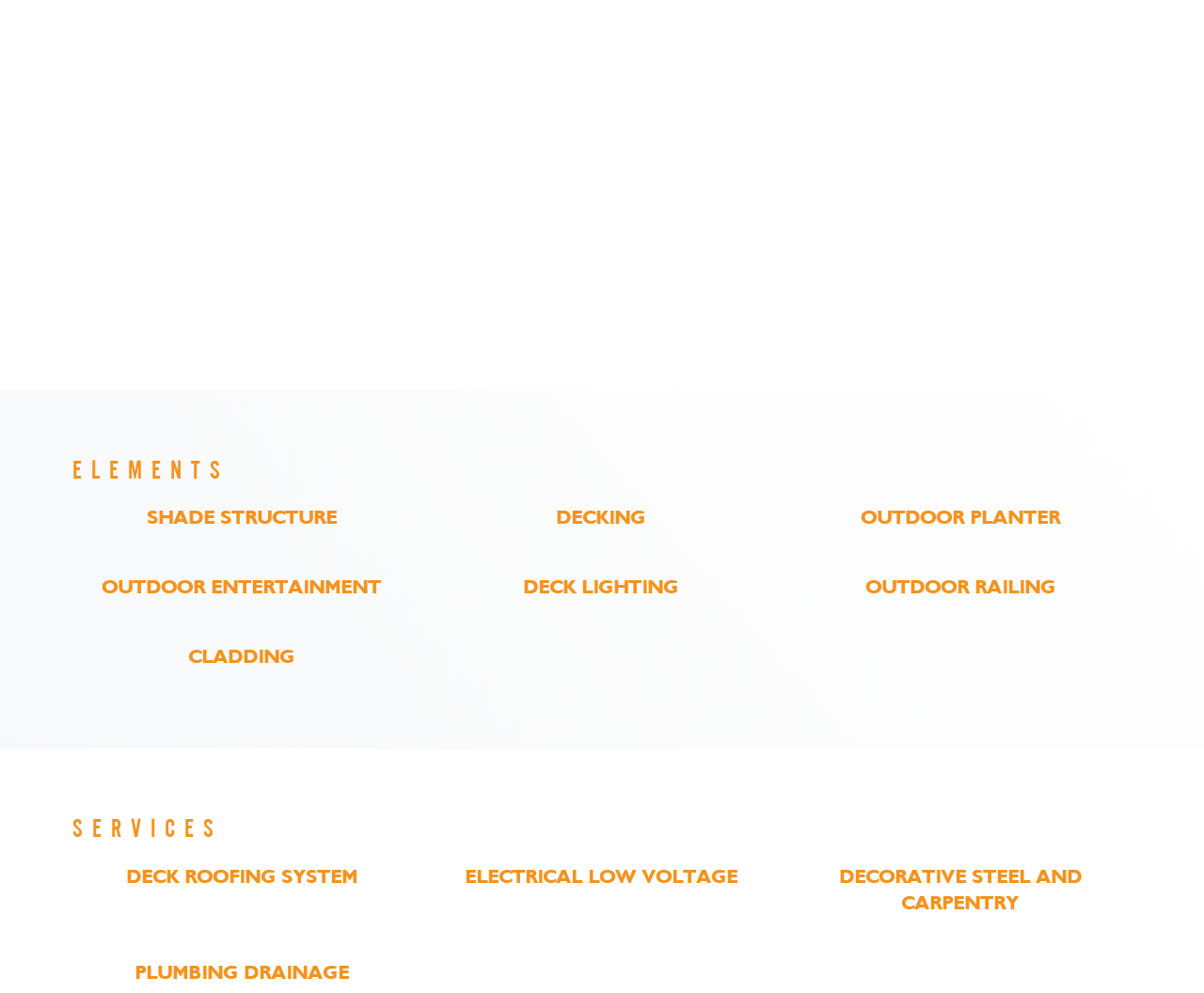What is the main category of services offered?
Please ensure your answer is as detailed and informative as possible.

Based on the links and headings on the webpage, it appears that the main category of services offered is related to roof deck services, including shade structure, decking, outdoor planter, and more.